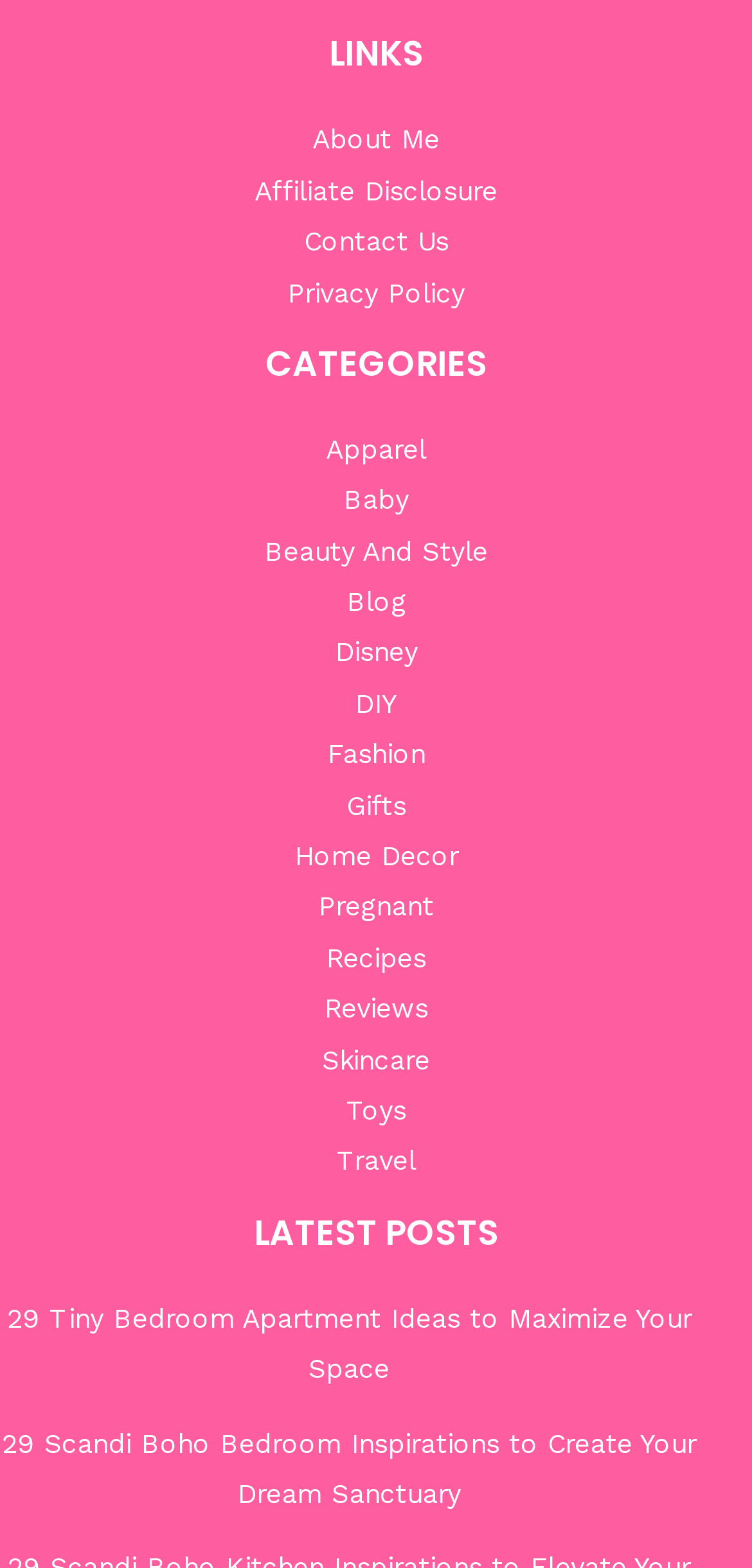Locate the bounding box coordinates of the element's region that should be clicked to carry out the following instruction: "Explore DIY". The coordinates need to be four float numbers between 0 and 1, i.e., [left, top, right, bottom].

[0.472, 0.439, 0.528, 0.458]